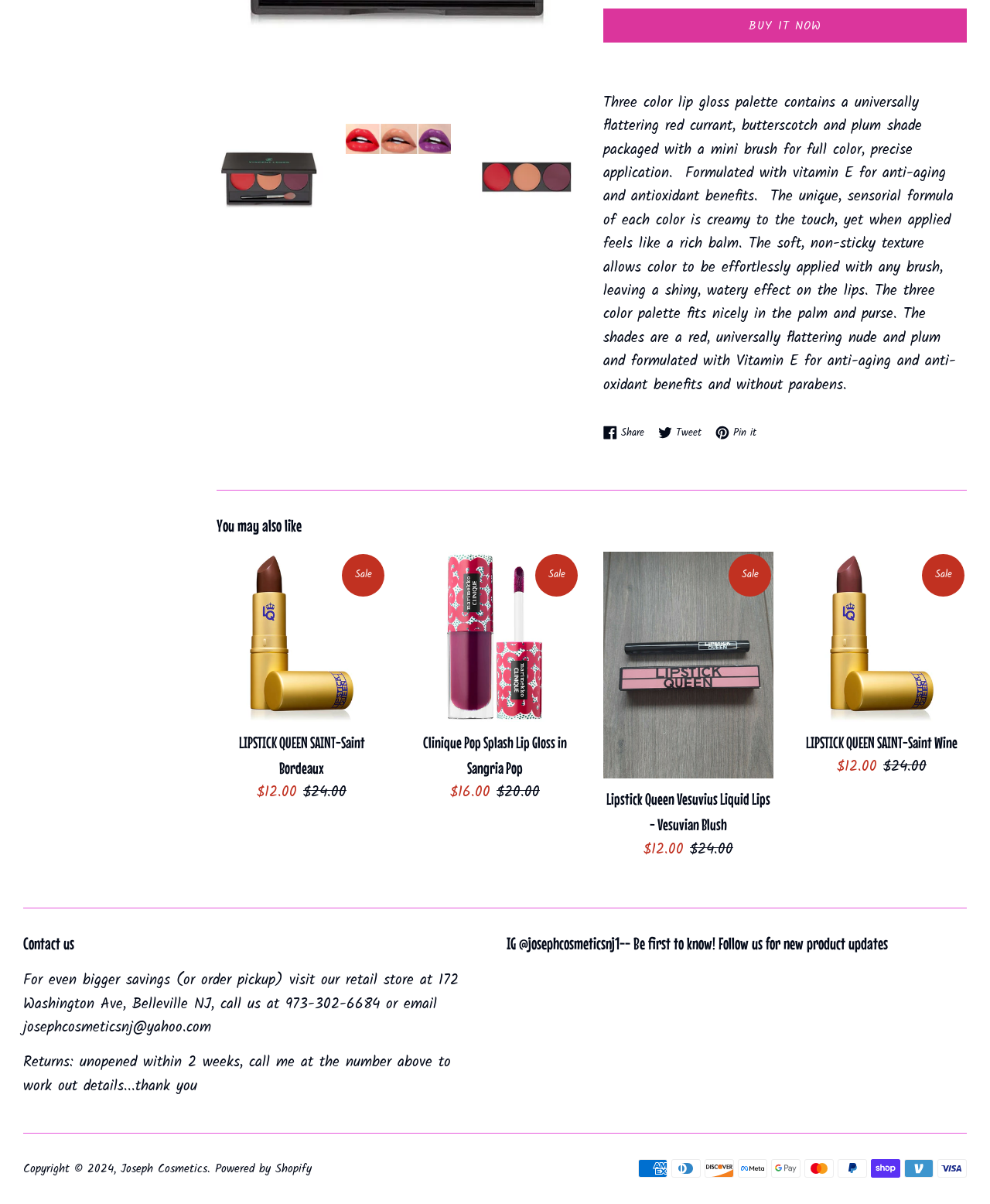Using the format (top-left x, top-left y, bottom-right x, bottom-right y), and given the element description, identify the bounding box coordinates within the screenshot: Powered by Shopify

[0.217, 0.963, 0.315, 0.979]